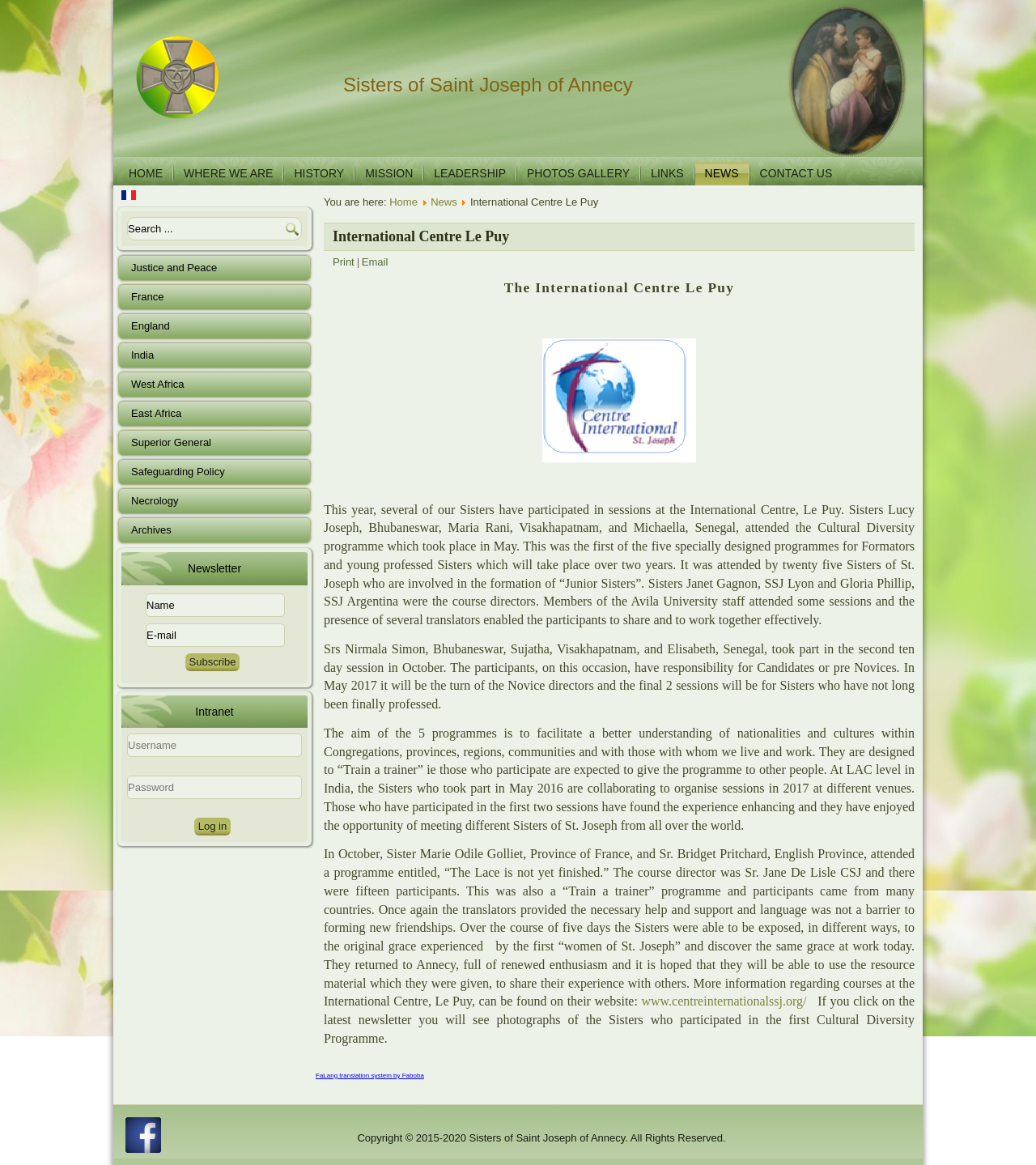Offer a meticulous description of the webpage's structure and content.

The webpage is about the International Centre Le Puy, which is a part of the Sisters of Saint Joseph of Annecy congregation. At the top of the page, there is a heading that reads "Sisters of Saint Joseph of Annecy" with a link to the same. Below this, there is a navigation menu with links to various pages, including "HOME", "WHERE WE ARE", "HISTORY", "MISSION", "LEADERSHIP", "PHOTOS GALLERY", "LINKS", "NEWS", and "CONTACT US".

On the left side of the page, there is a table with multiple rows and columns. The first column contains links to various languages, including "Français", "Justice and Peace", "France", "England", "India", "West Africa", "East Africa", "Superior General", "Safeguarding Policy", "Necrology", and "Archives". The second column contains a search bar, a button, and a textbox. Below this, there is a section for subscribing to a newsletter, with input fields for name and email, and a subscribe button.

On the right side of the page, there is a main content area with multiple articles. The first article has a heading "International Centre Le Puy" and contains a link to print the page and an email link. Below this, there is a paragraph of text describing the International Centre Le Puy, followed by an image of the centre. The text describes the centre's programmes, including the Cultural Diversity programme, which was attended by several Sisters of St. Joseph. The article also mentions other programmes, including one on "The Lace is not yet finished", and provides a link to the centre's website.

At the bottom of the page, there is a copyright notice and a link to the FaLang translation system.